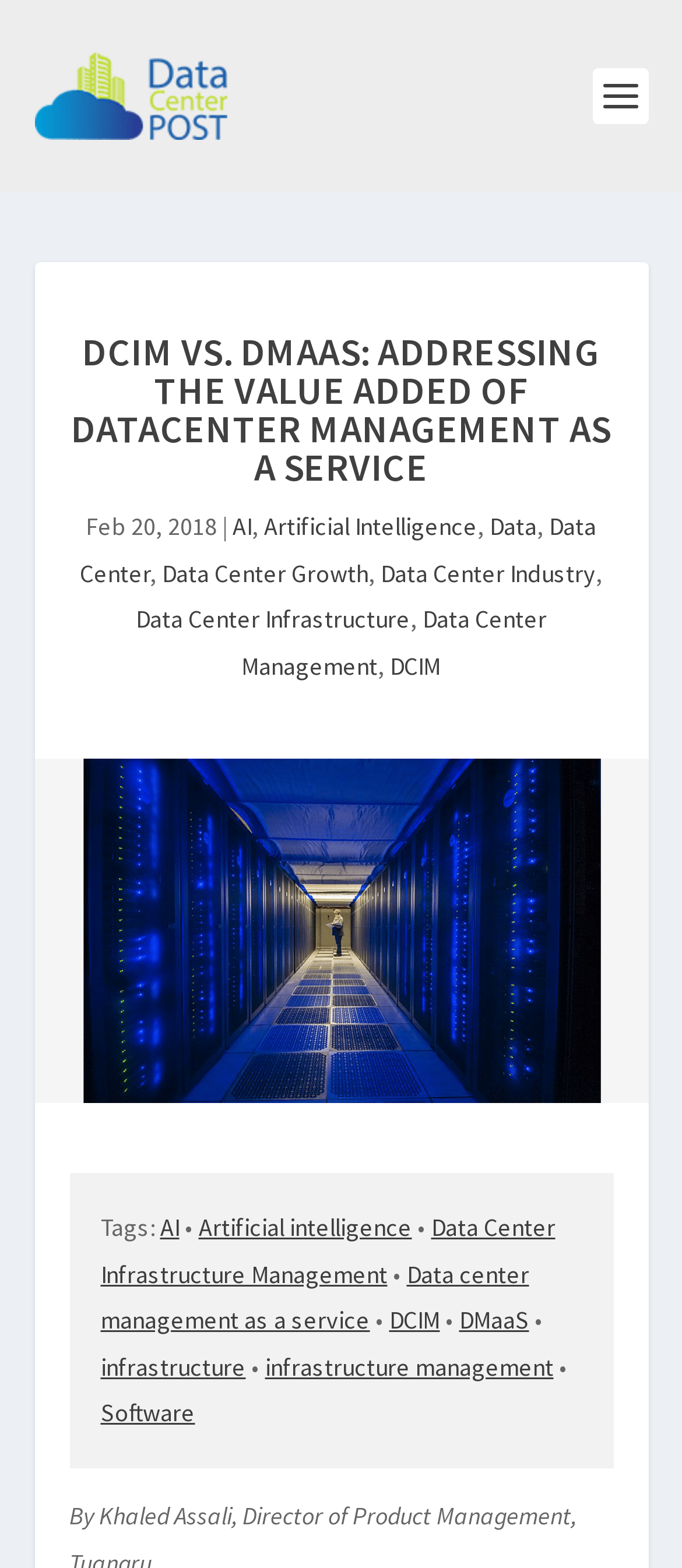Locate the bounding box coordinates of the clickable region to complete the following instruction: "Explore the Data Center Management link."

[0.354, 0.385, 0.801, 0.435]